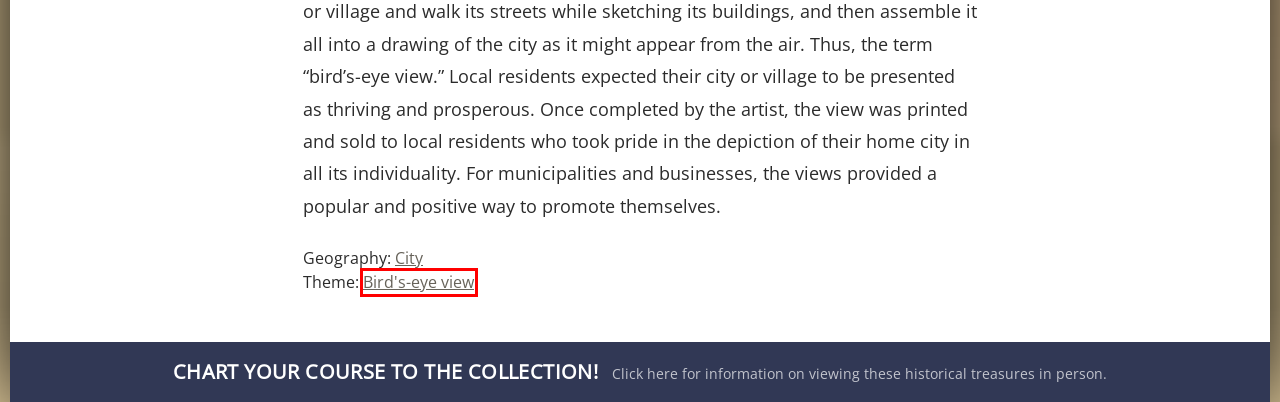Review the webpage screenshot provided, noting the red bounding box around a UI element. Choose the description that best matches the new webpage after clicking the element within the bounding box. The following are the options:
A. 1825 | Map Dates | Yana & Marty Davis Map Collection
B. 1890 | Map Dates | Yana & Marty Davis Map Collection
C. 1836 | Map Dates | Yana & Marty Davis Map Collection
D. Museum of the Big Bend
E. Bird’s-eye view | Themes | Yana & Marty Davis Map Collection
F. 1837 | Map Dates | Yana & Marty Davis Map Collection
G. 1794 | Map Dates | Yana & Marty Davis Map Collection
H. 1817 | Map Dates | Yana & Marty Davis Map Collection

E